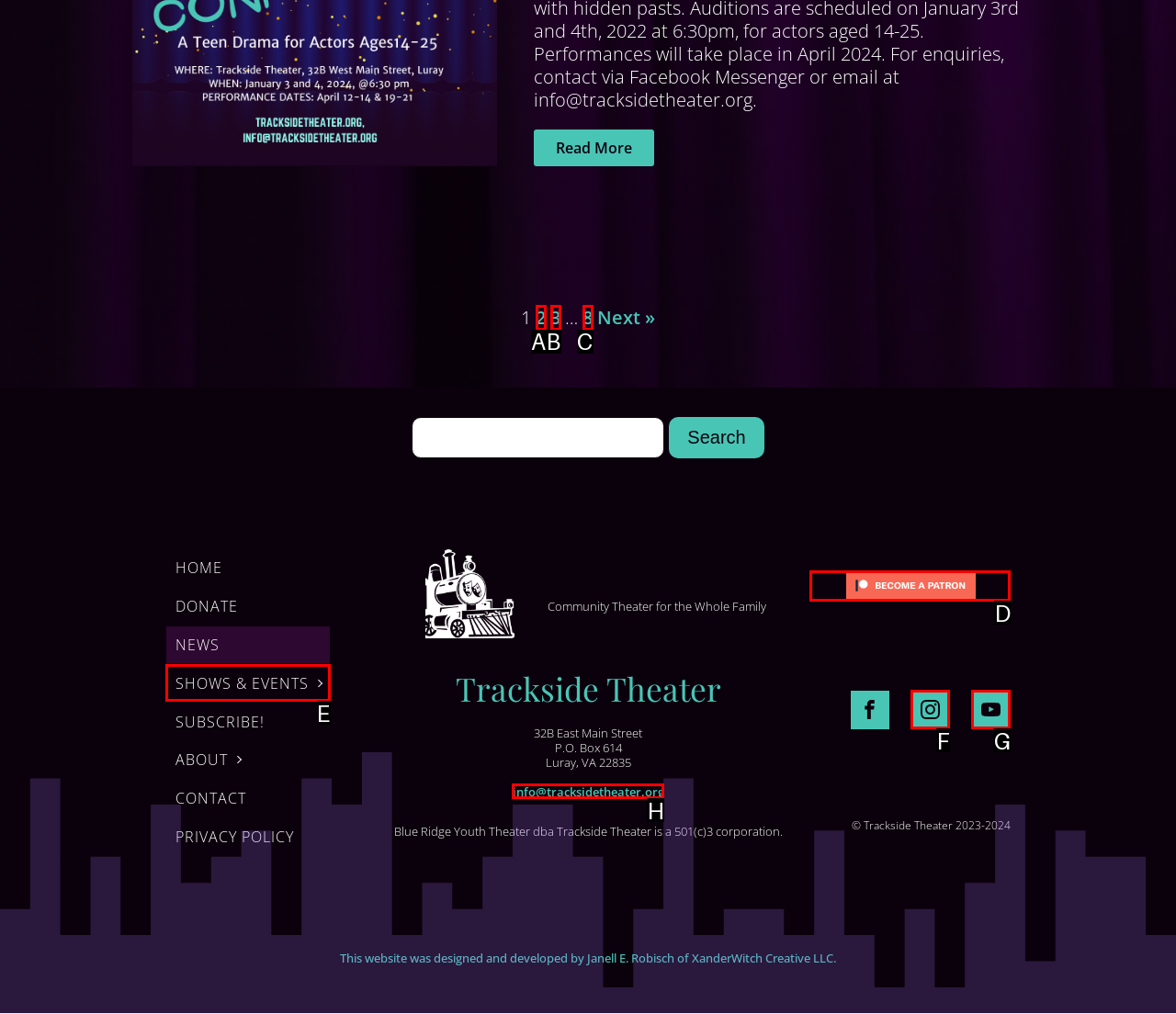Identify which HTML element should be clicked to fulfill this instruction: Support Trackside Theater on Patreon Reply with the correct option's letter.

D